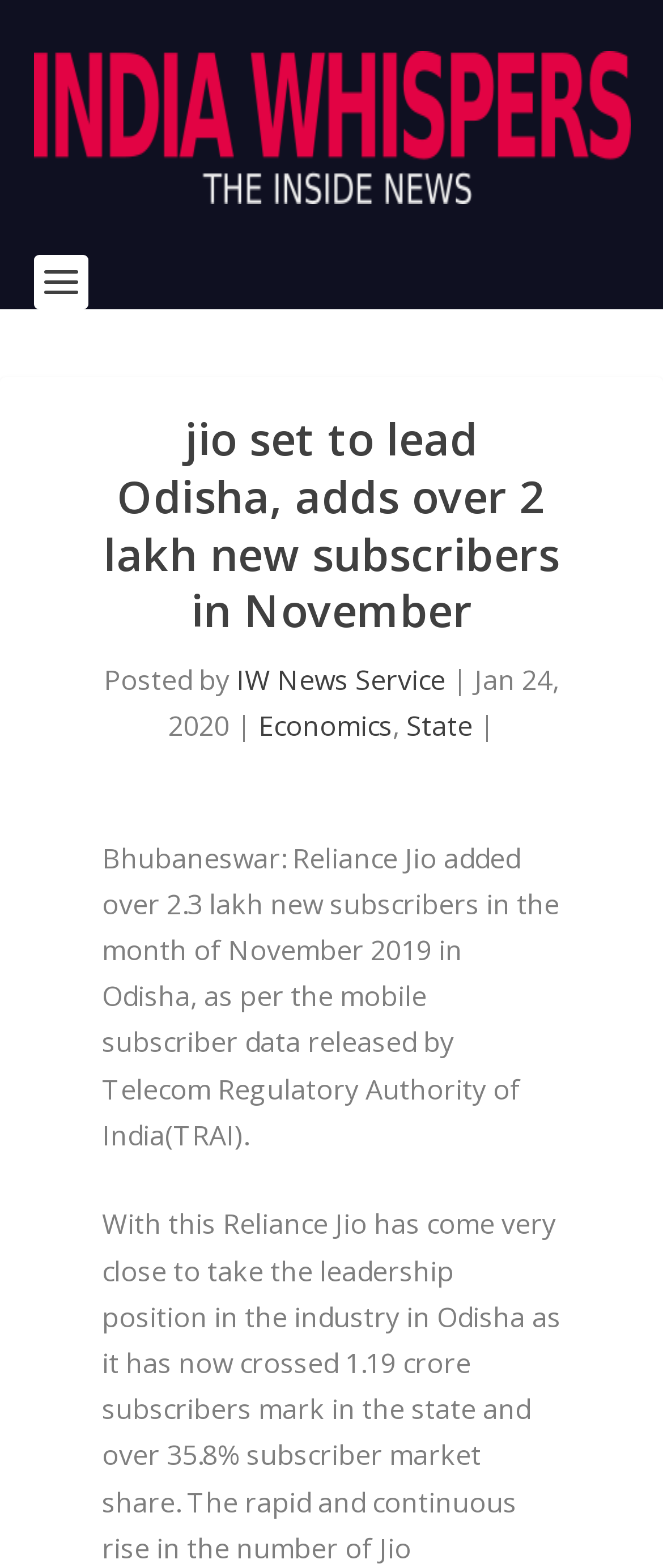What is the date of the article?
Answer briefly with a single word or phrase based on the image.

Jan 24, 2020